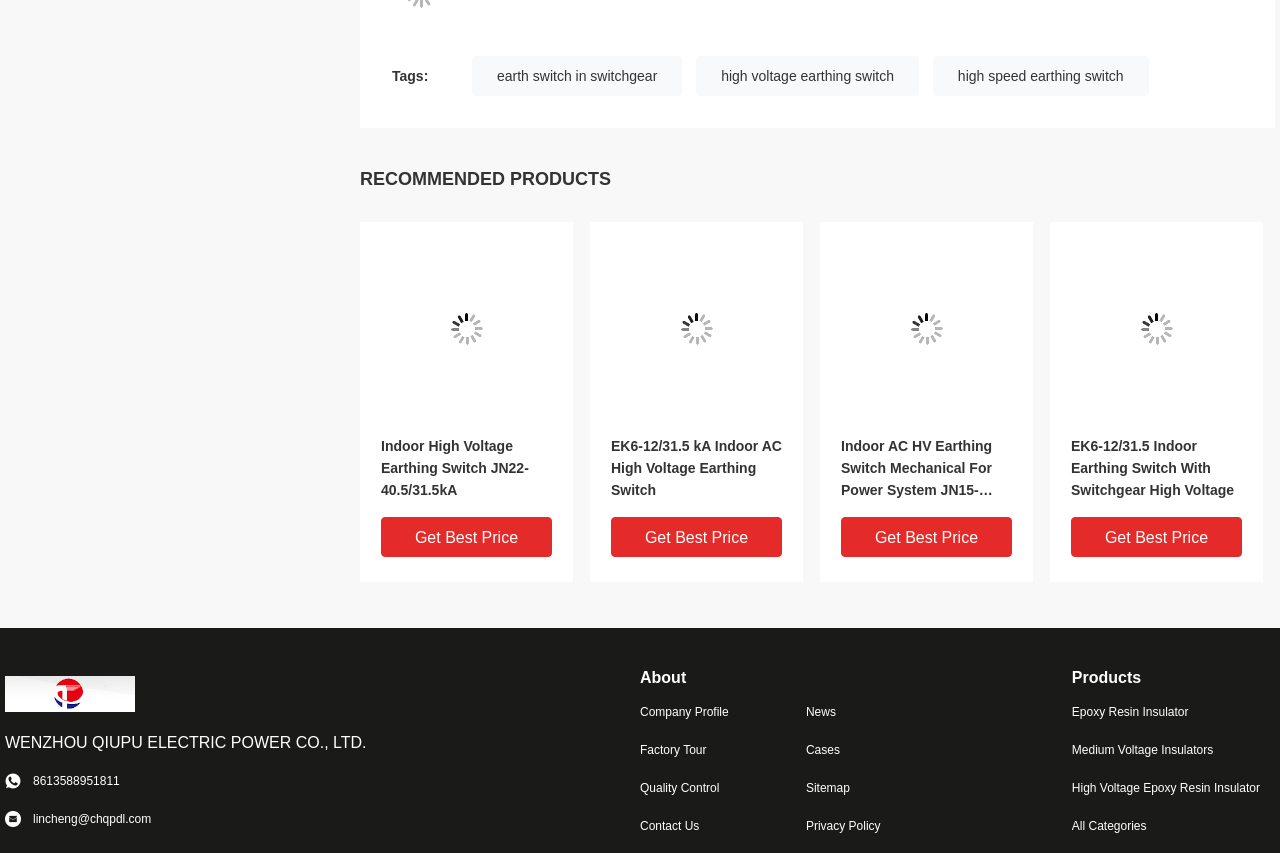Please provide a detailed answer to the question below by examining the image:
What type of products are featured on this webpage?

I determined the type of products by looking at the headings and links on the webpage. There are multiple headings that mention 'earthing switches' and 'insulators', and the links also point to product pages with similar names. The images on the webpage also show products that match these descriptions.